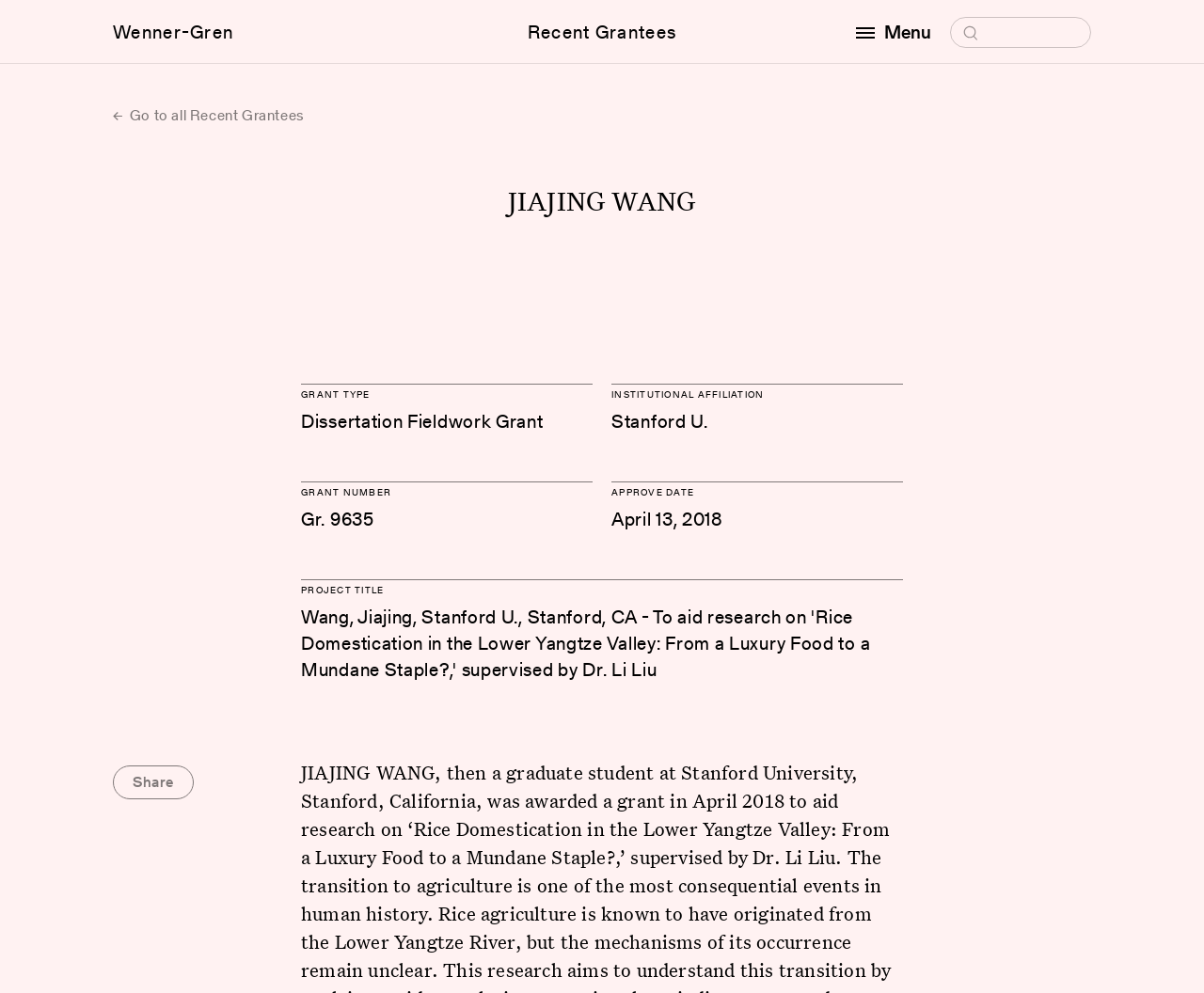What is the approval date of Jiajing Wang's grant?
Answer the question based on the image using a single word or a brief phrase.

April 13, 2018